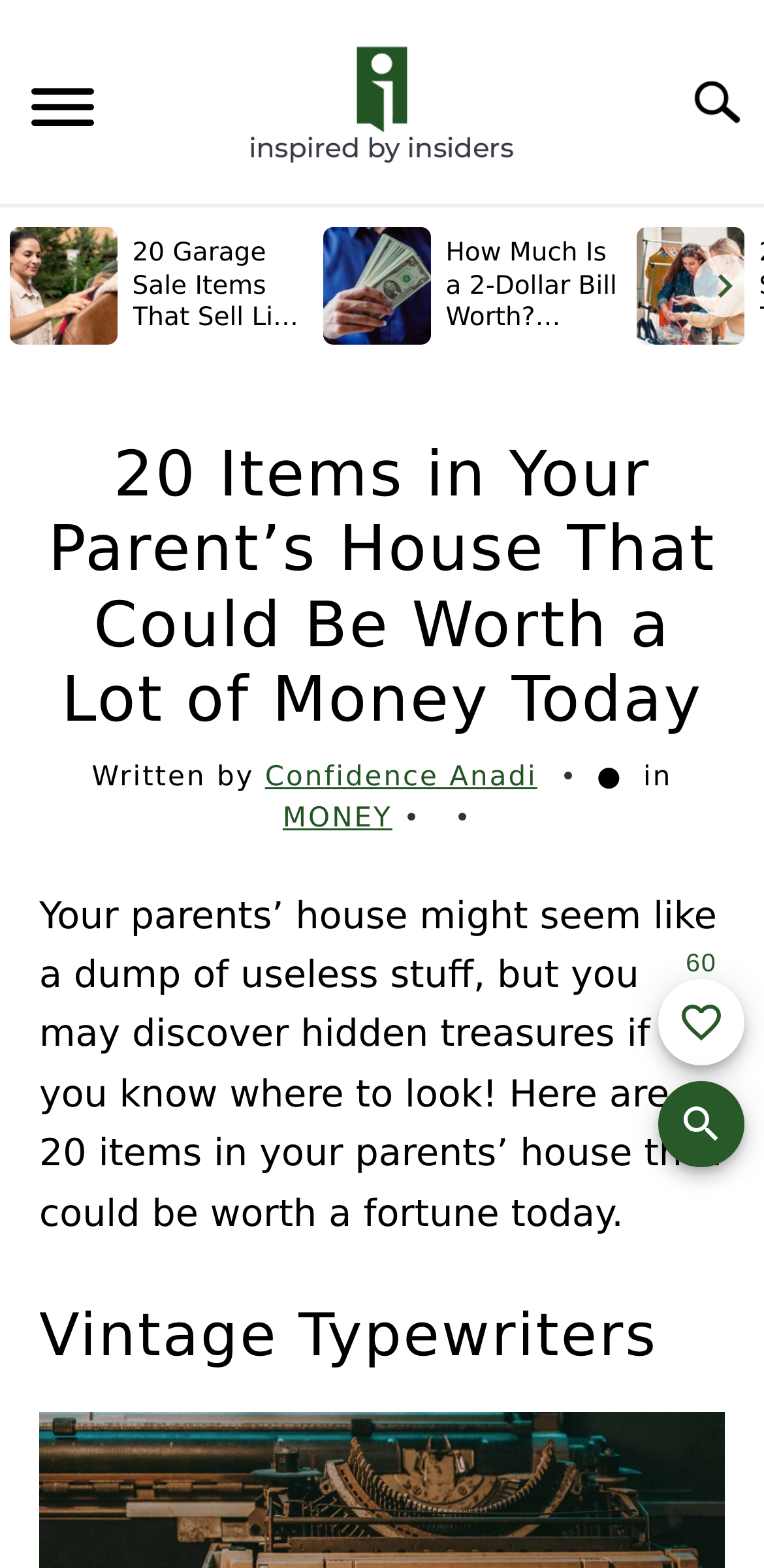Given the webpage screenshot, identify the bounding box of the UI element that matches this description: "Remove from Favorites".

[0.574, 0.526, 0.987, 0.58]